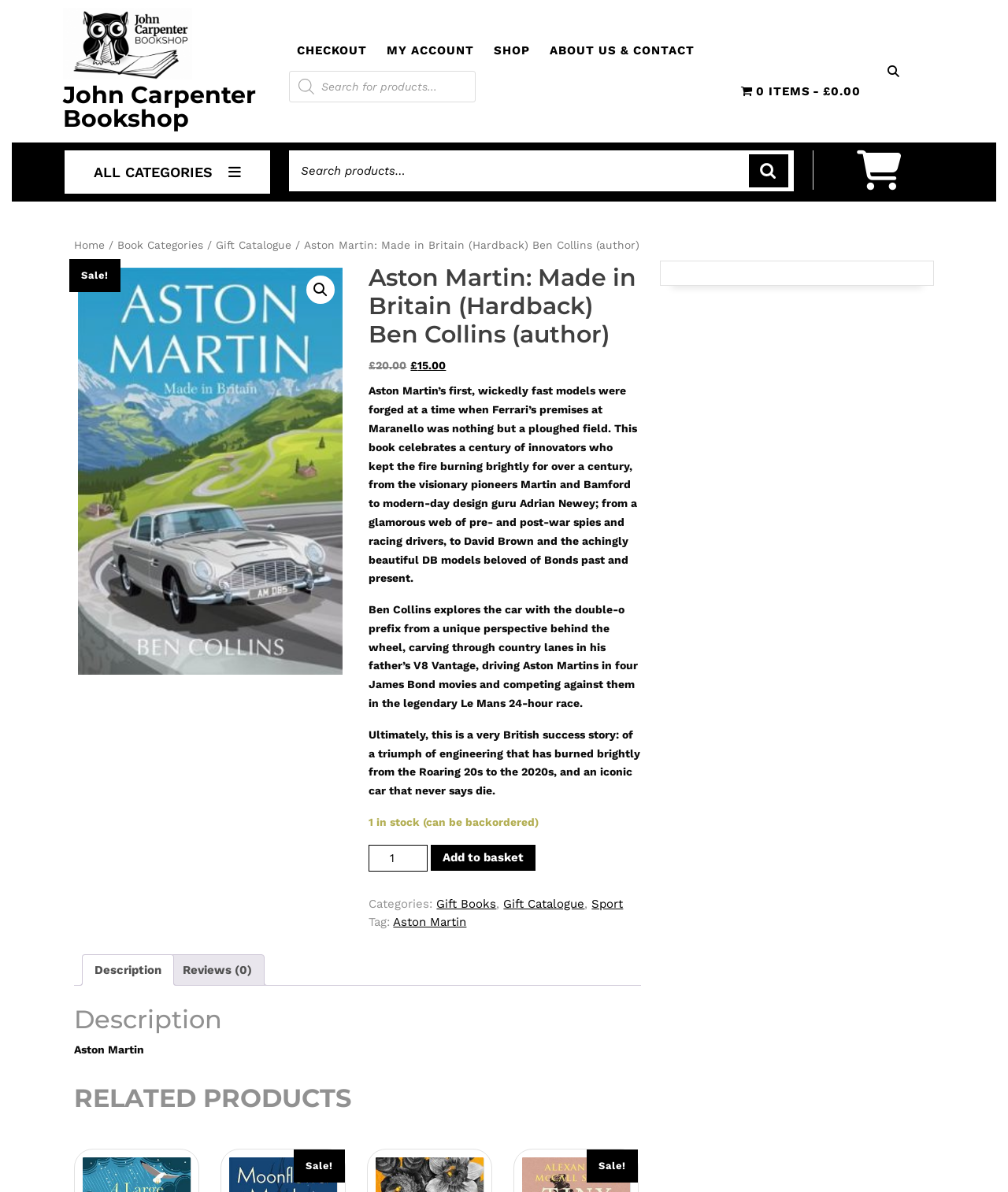What is the name of the bookshop?
Look at the image and respond with a one-word or short-phrase answer.

John Carpenter Bookshop